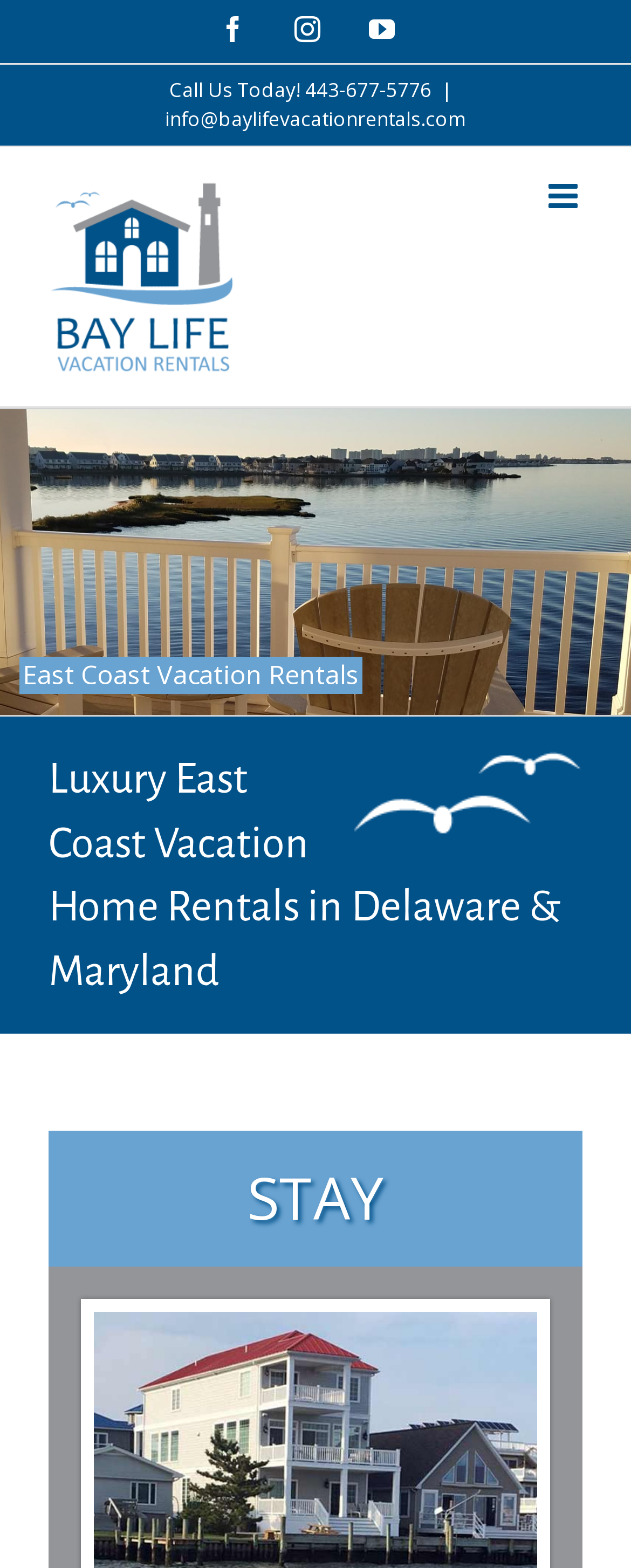What is the email address to contact Bay Life Vacation Rentals?
Can you provide a detailed and comprehensive answer to the question?

The email address is located next to the phone number on the top section of the webpage, separated by a vertical bar.